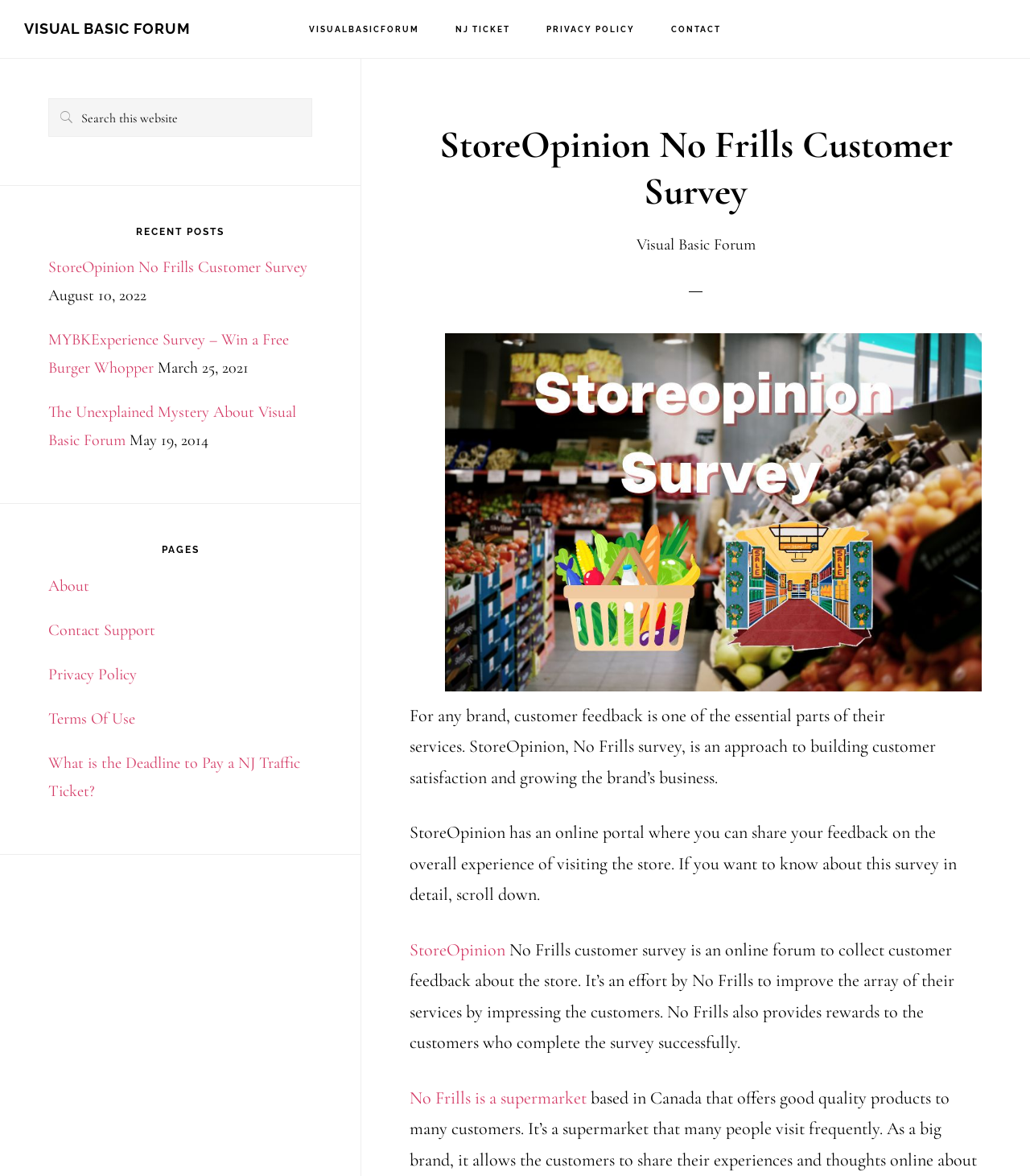Locate the bounding box of the UI element described in the following text: "StoreOpinion No Frills Customer Survey".

[0.047, 0.219, 0.298, 0.236]